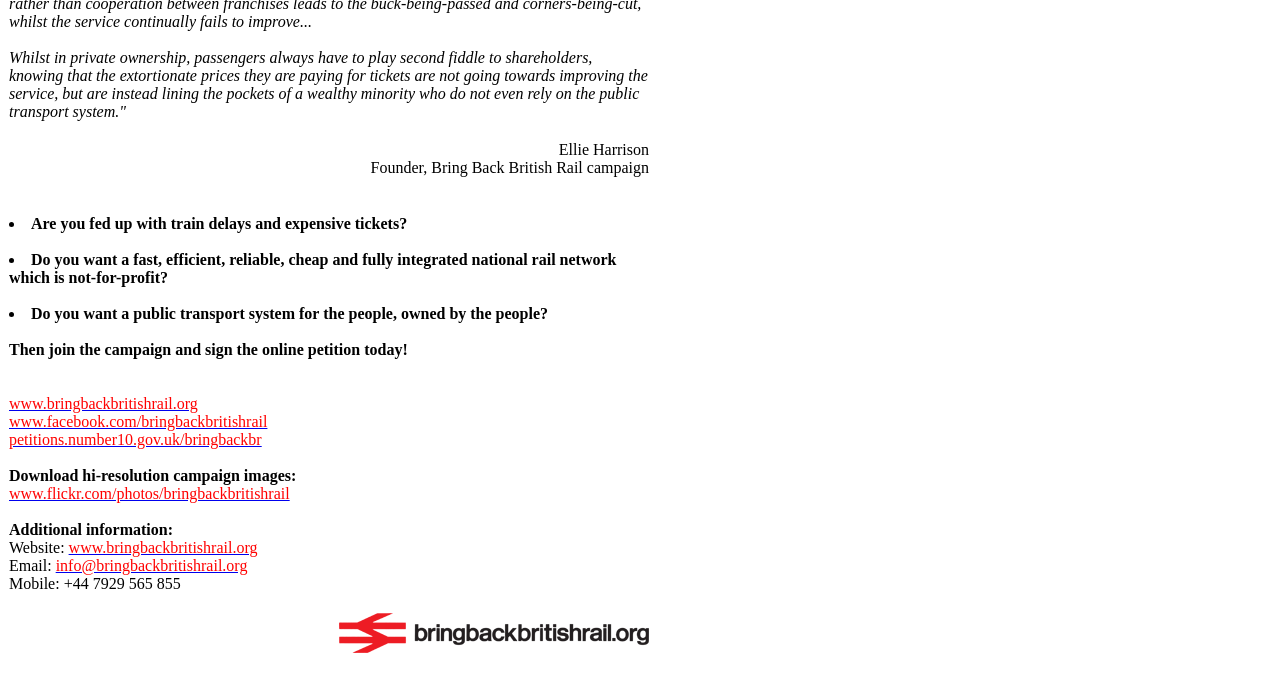Bounding box coordinates should be provided in the format (top-left x, top-left y, bottom-right x, bottom-right y) with all values between 0 and 1. Identify the bounding box for this UI element: www.bringbackbritishrail.org

[0.054, 0.793, 0.201, 0.818]